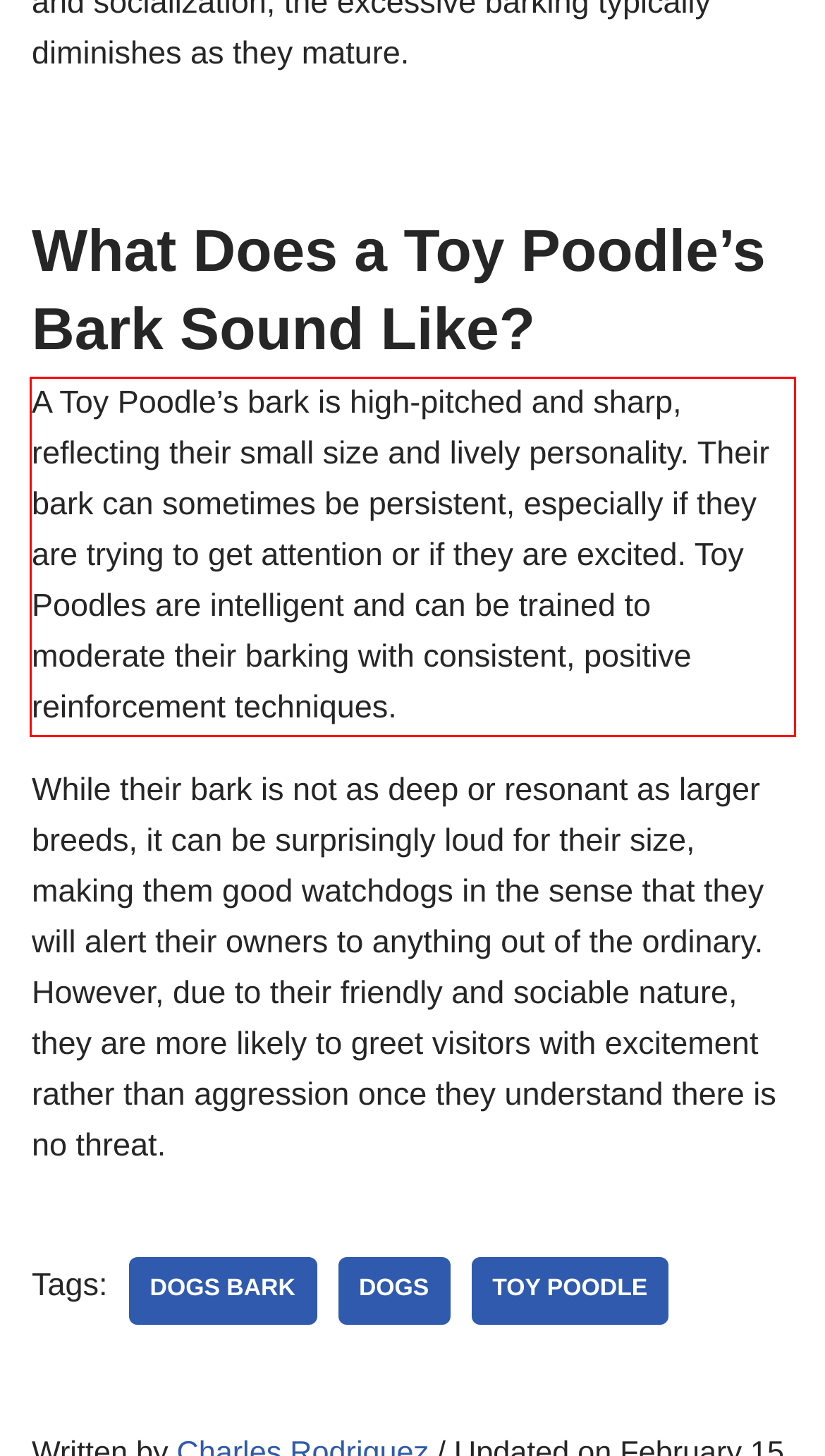You have a screenshot of a webpage, and there is a red bounding box around a UI element. Utilize OCR to extract the text within this red bounding box.

A Toy Poodle’s bark is high-pitched and sharp, reflecting their small size and lively personality. Their bark can sometimes be persistent, especially if they are trying to get attention or if they are excited. Toy Poodles are intelligent and can be trained to moderate their barking with consistent, positive reinforcement techniques.